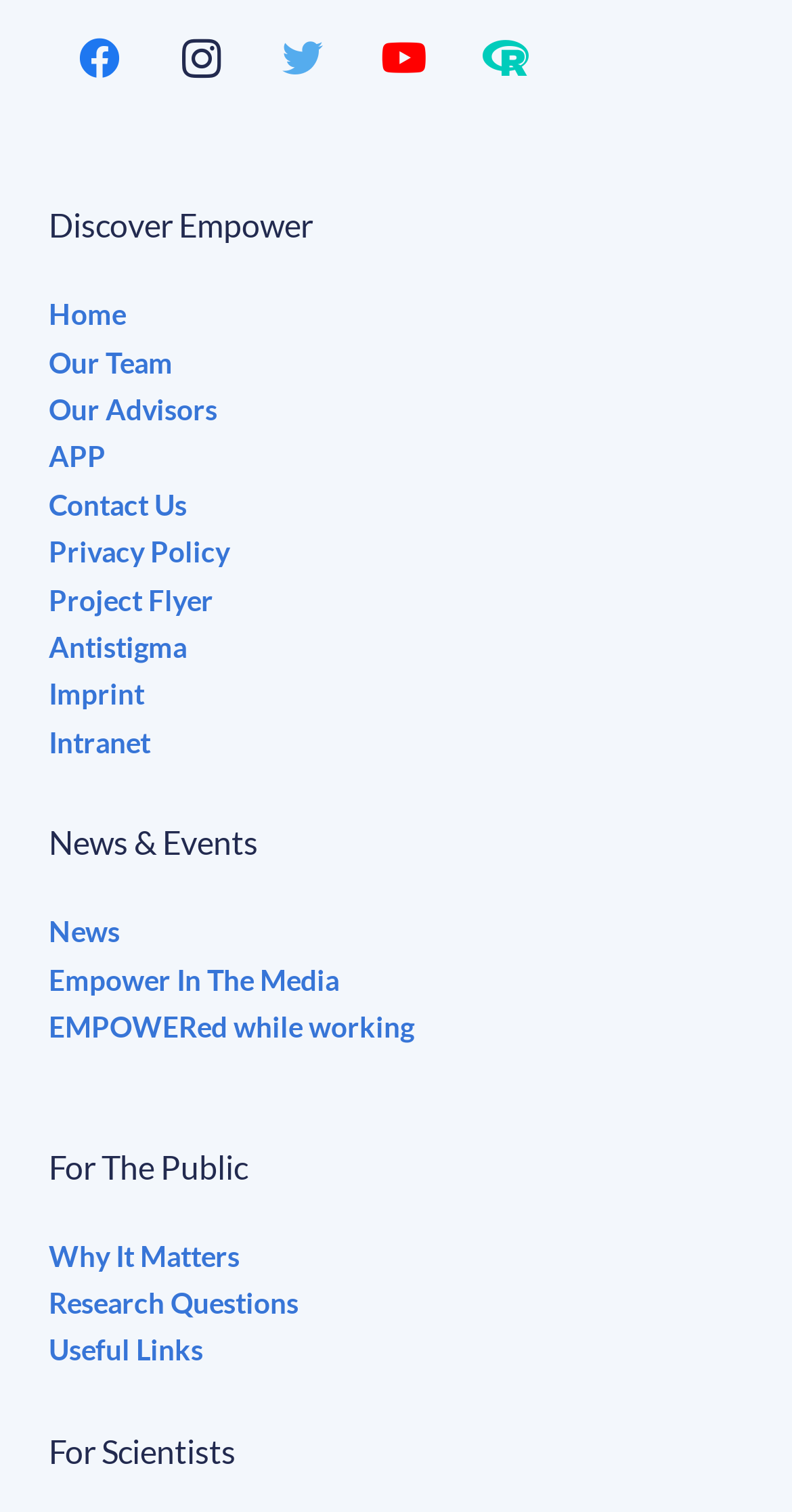Find the bounding box coordinates of the element's region that should be clicked in order to follow the given instruction: "go to Home page". The coordinates should consist of four float numbers between 0 and 1, i.e., [left, top, right, bottom].

[0.062, 0.196, 0.159, 0.219]